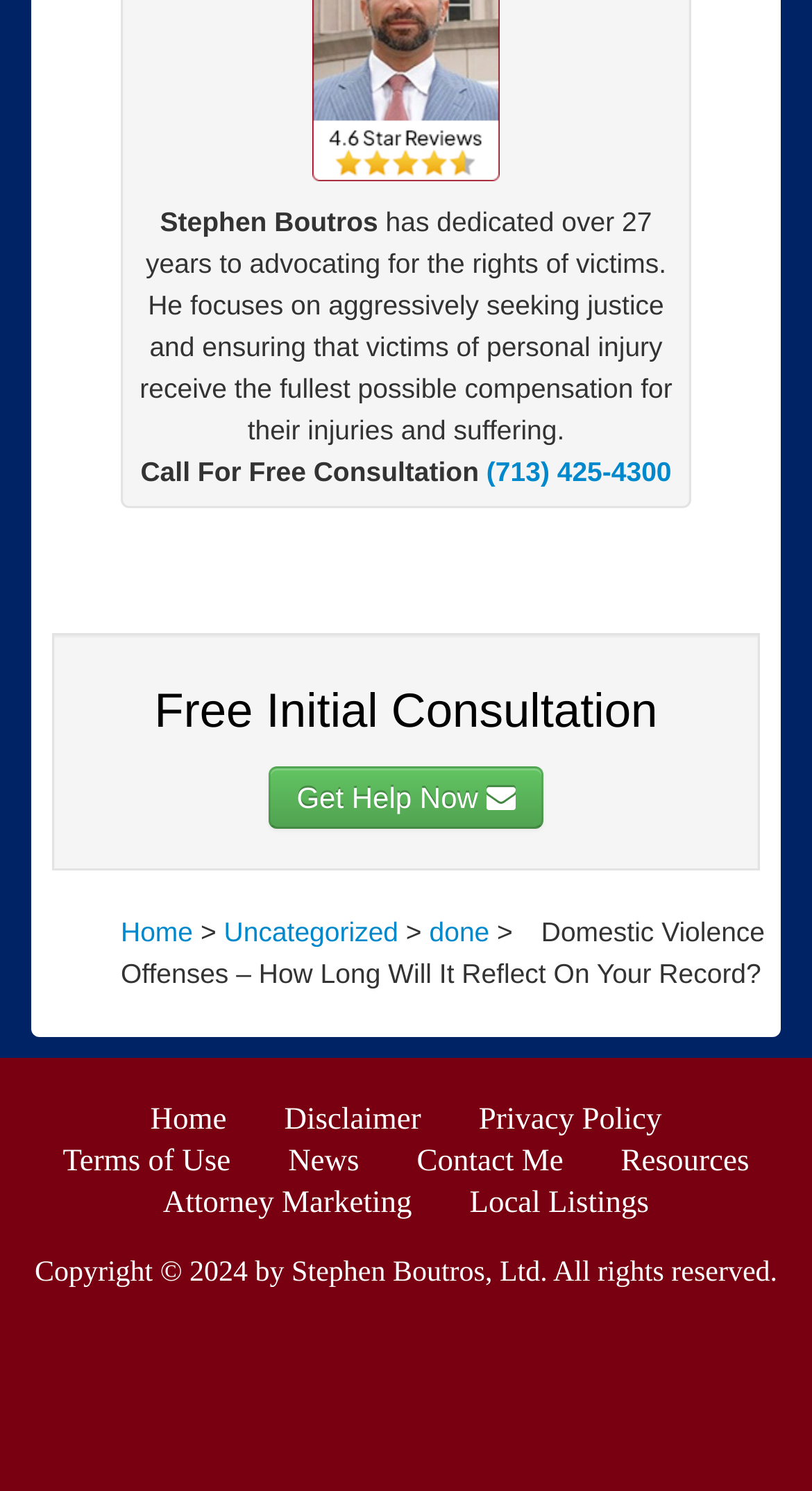Highlight the bounding box coordinates of the element you need to click to perform the following instruction: "Read about domestic violence offenses."

[0.149, 0.614, 0.942, 0.663]